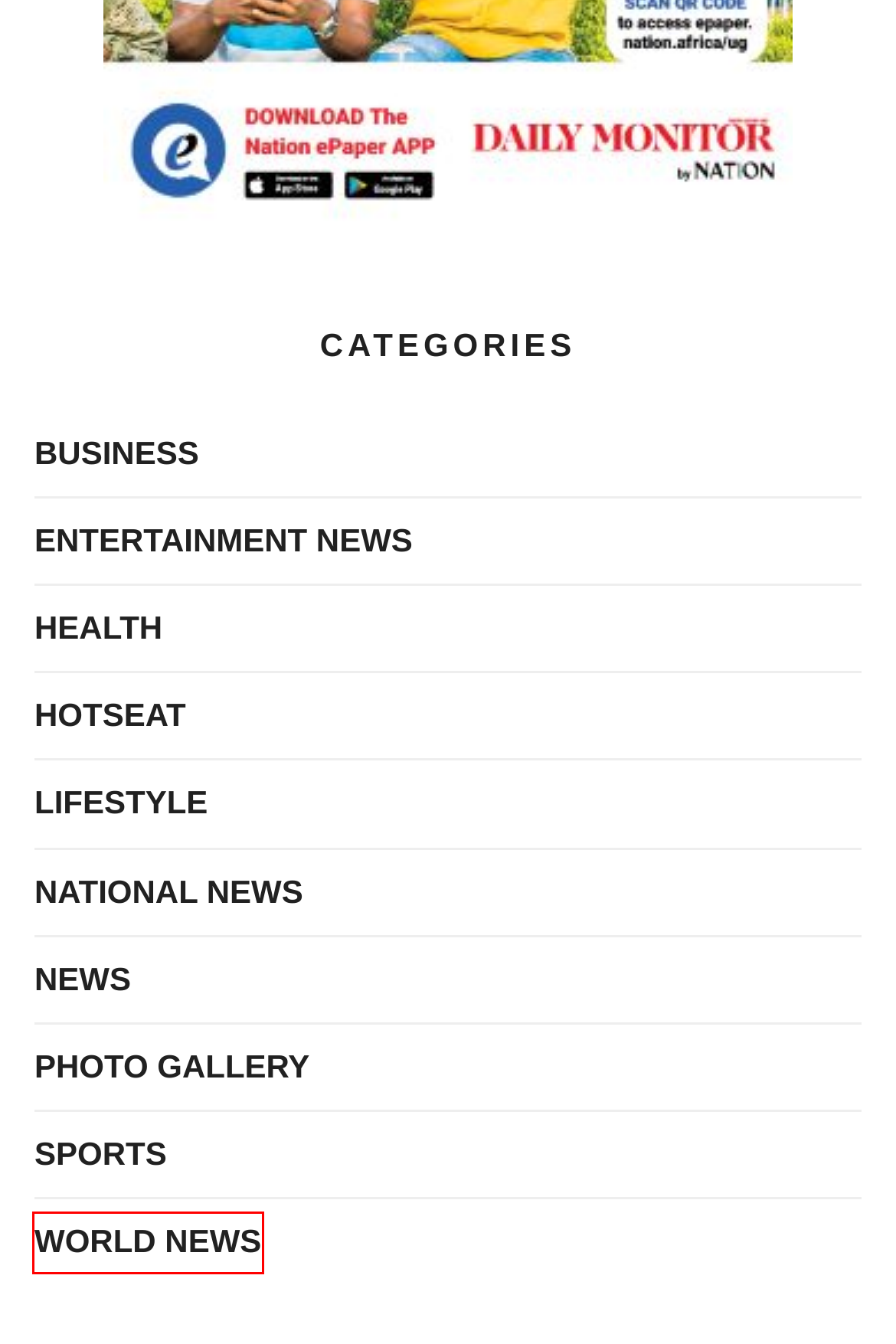You’re provided with a screenshot of a webpage that has a red bounding box around an element. Choose the best matching webpage description for the new page after clicking the element in the red box. The options are:
A. Business – 93.3 KFM
B. Lifestyle – 93.3 KFM
C. PHOTO GALLERY – 93.3 KFM
D. 93.3 KFM – Better Information Best Music
E. Entertainment News – 93.3 KFM
F. National News – 93.3 KFM
G. World News – 93.3 KFM
H. Sports – 93.3 KFM

G